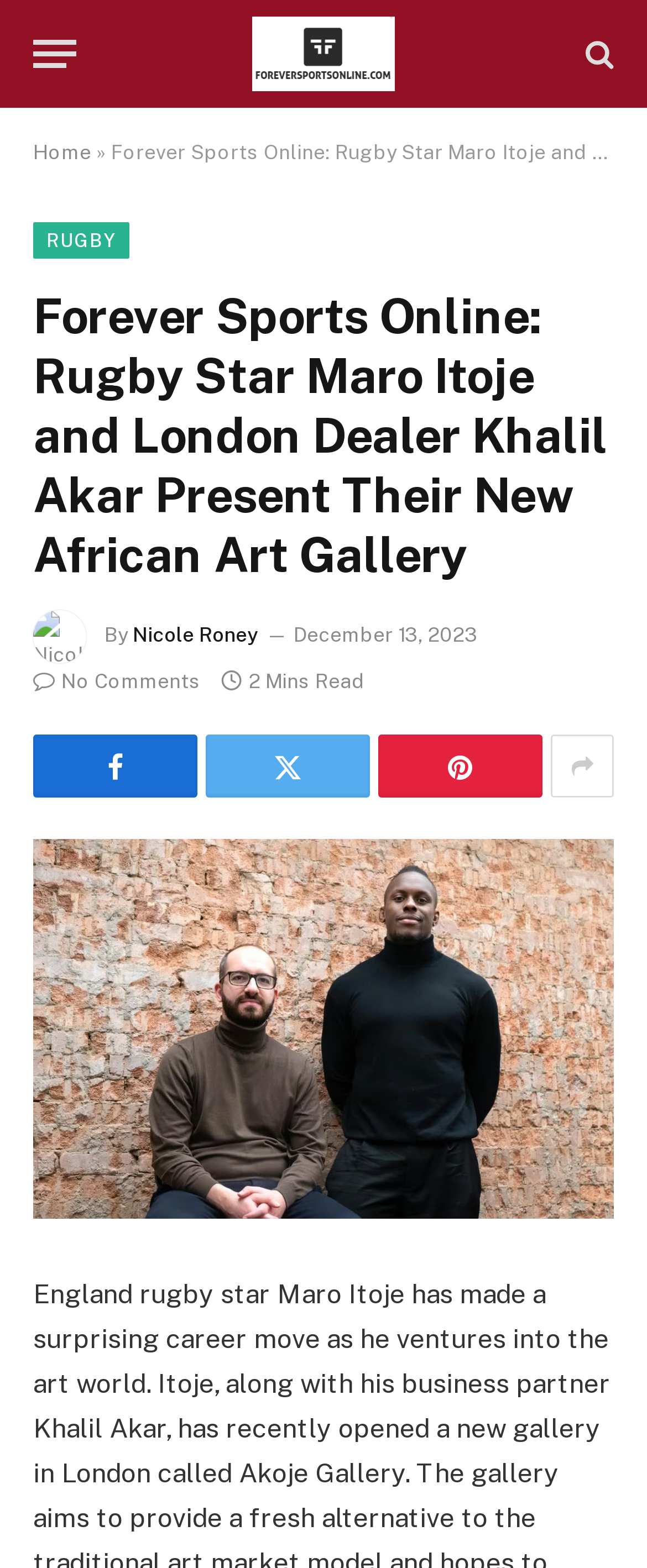For the following element description, predict the bounding box coordinates in the format (top-left x, top-left y, bottom-right x, bottom-right y). All values should be floating point numbers between 0 and 1. Description: title="Show More Social Sharing"

[0.851, 0.468, 0.949, 0.509]